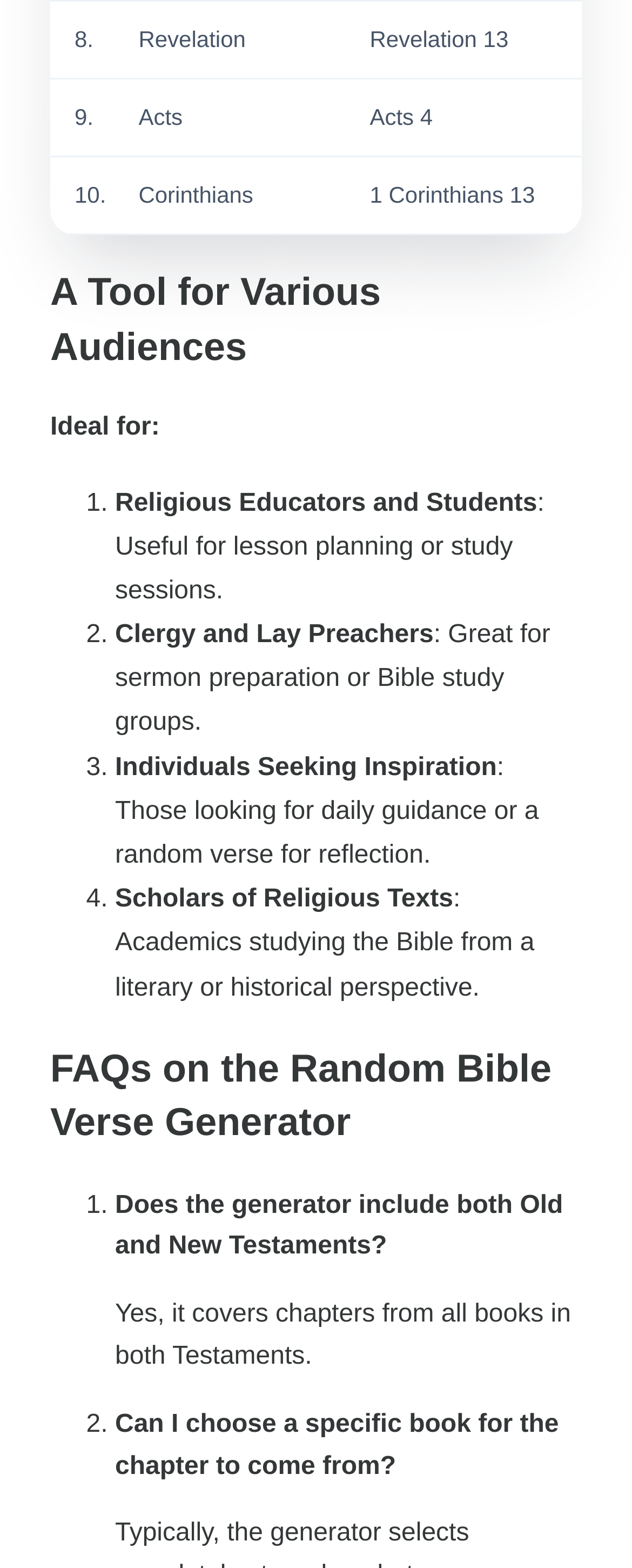Utilize the details in the image to thoroughly answer the following question: What types of users can benefit from this tool?

The webpage lists four types of users who can benefit from this tool: religious educators and students, clergy and lay preachers, individuals seeking inspiration, and scholars of religious texts.